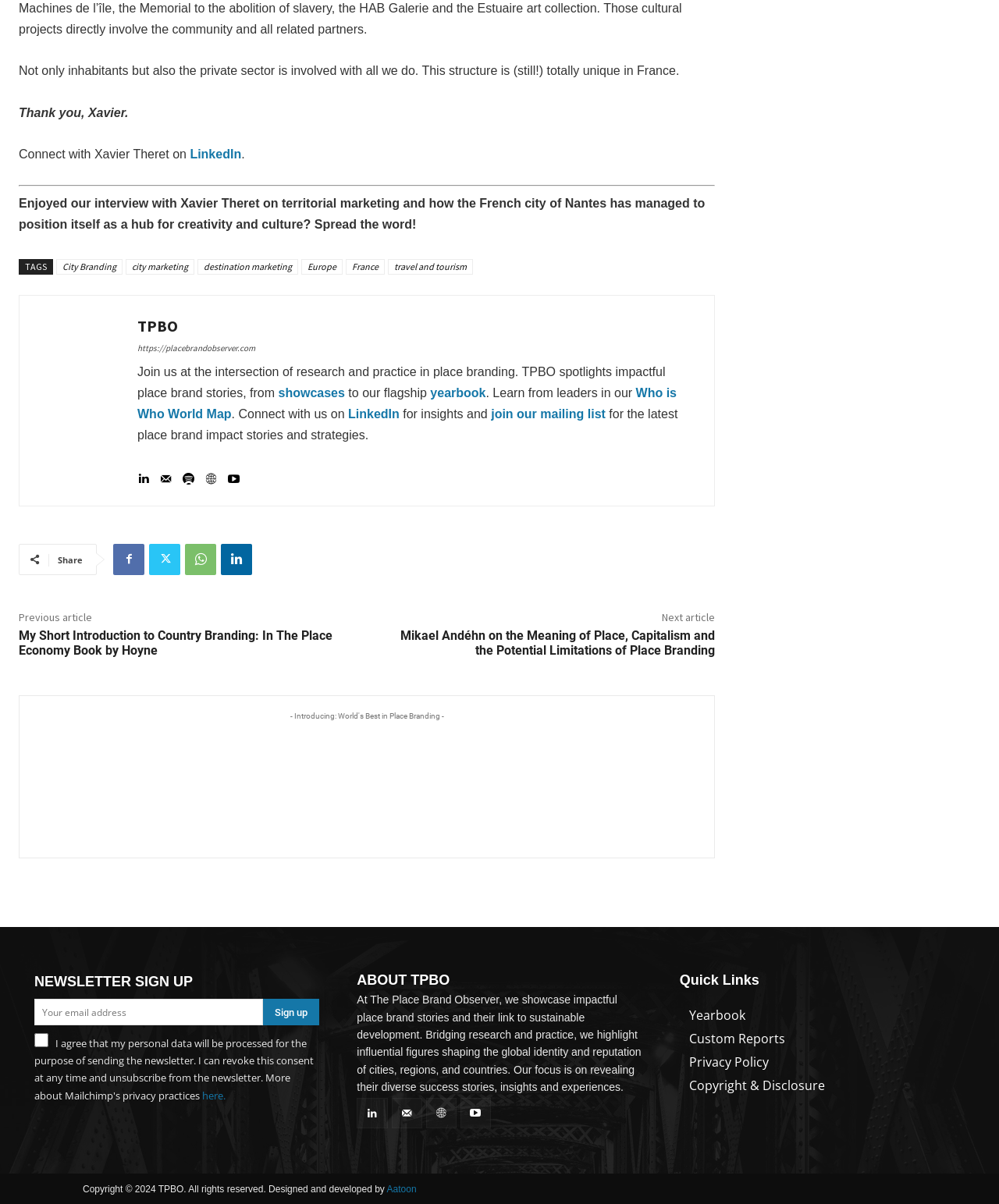Based on the element description: "join our mailing list", identify the bounding box coordinates for this UI element. The coordinates must be four float numbers between 0 and 1, listed as [left, top, right, bottom].

[0.492, 0.338, 0.606, 0.35]